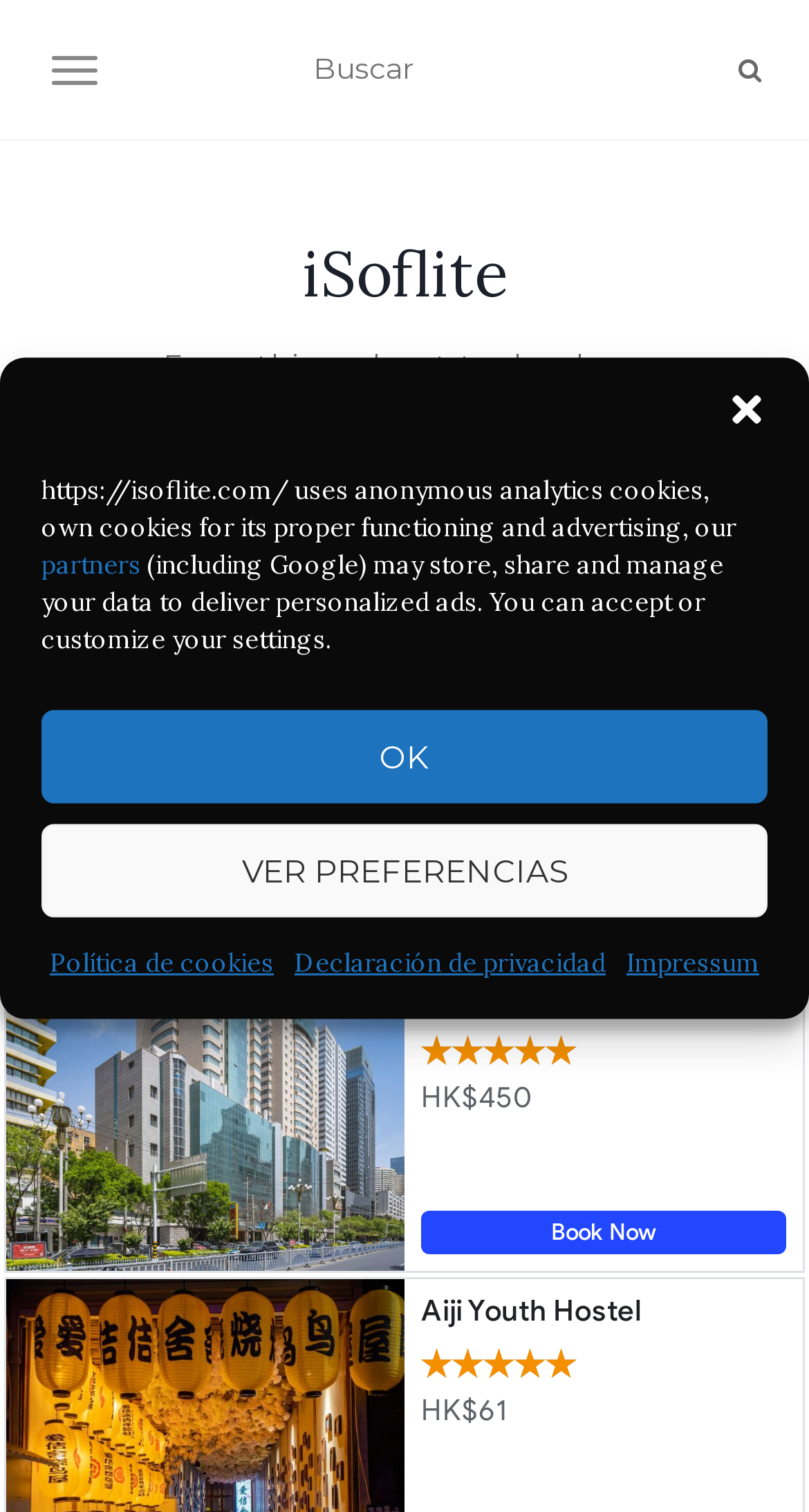What is the tagline of the website?
Using the information from the image, answer the question thoroughly.

I found the tagline of the website by looking at the StaticText element with the text 'Everything about technology' at coordinates [0.201, 0.229, 0.799, 0.254]. This text is likely to be the tagline or slogan of the website.